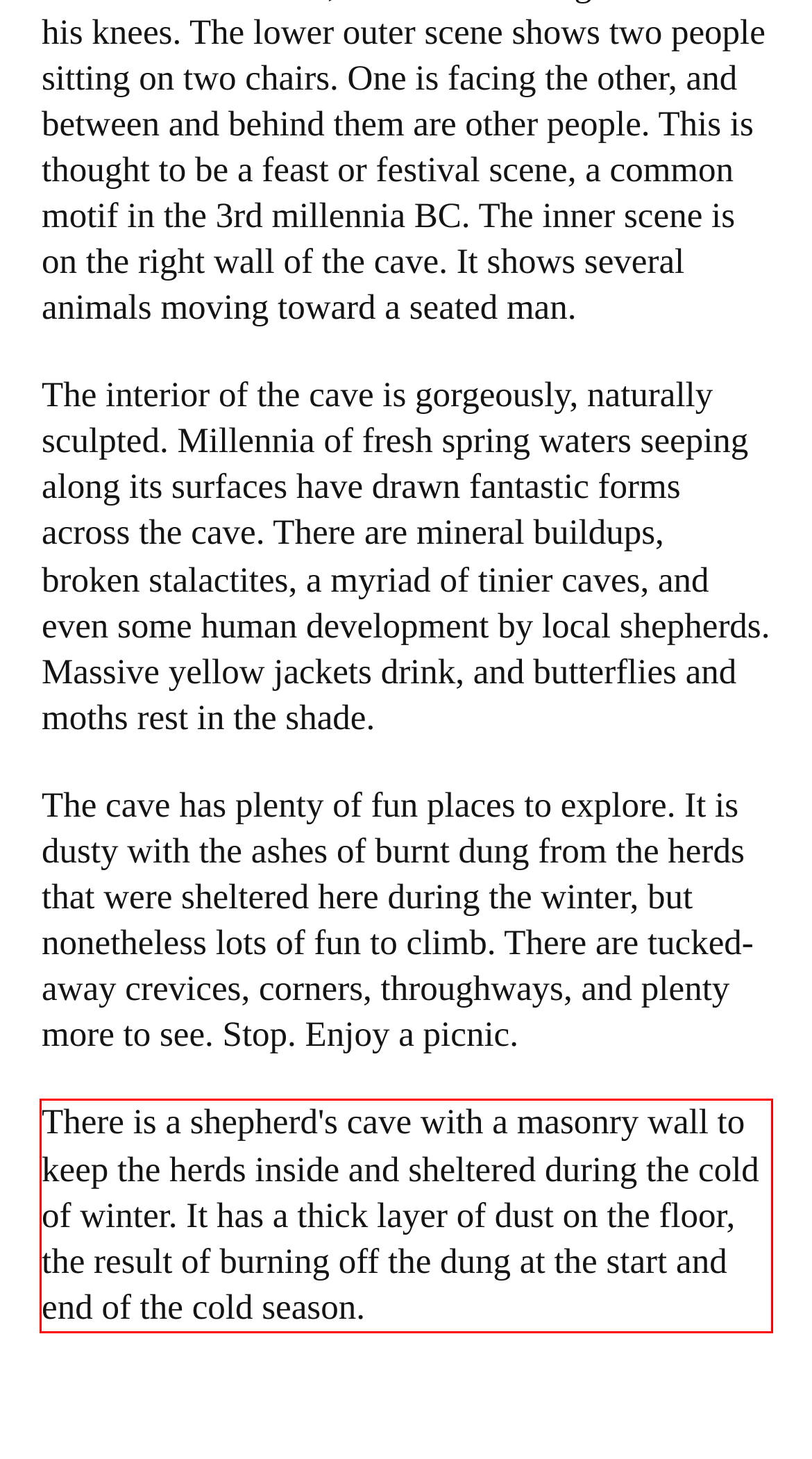Look at the webpage screenshot and recognize the text inside the red bounding box.

There is a shepherd's cave with a masonry wall to keep the herds inside and sheltered during the cold of winter. It has a thick layer of dust on the floor, the result of burning off the dung at the start and end of the cold season.